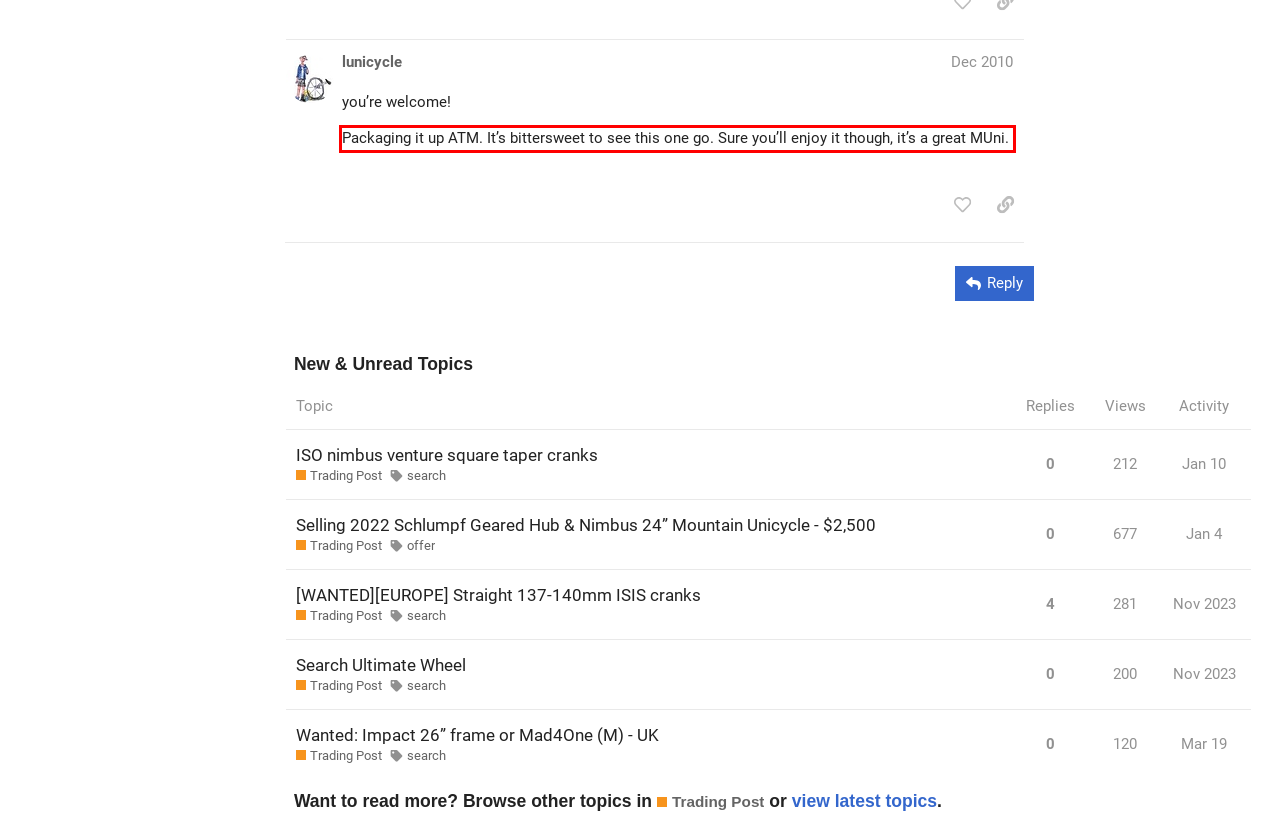You have a webpage screenshot with a red rectangle surrounding a UI element. Extract the text content from within this red bounding box.

Packaging it up ATM. It’s bittersweet to see this one go. Sure you’ll enjoy it though, it’s a great MUni.